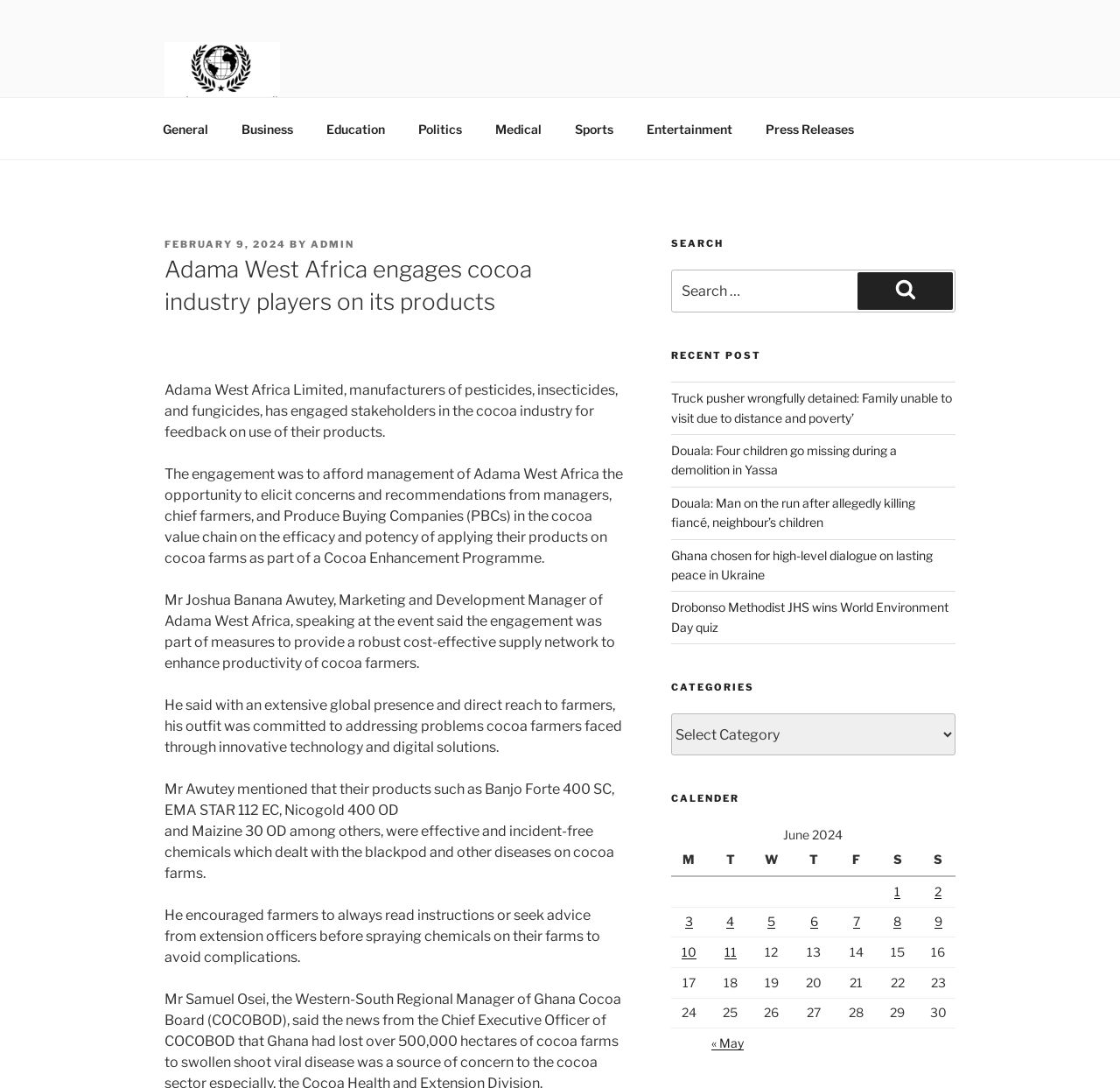Can you show the bounding box coordinates of the region to click on to complete the task described in the instruction: "Read the 'Adama West Africa engages cocoa industry players on its products' article"?

[0.147, 0.234, 0.556, 0.292]